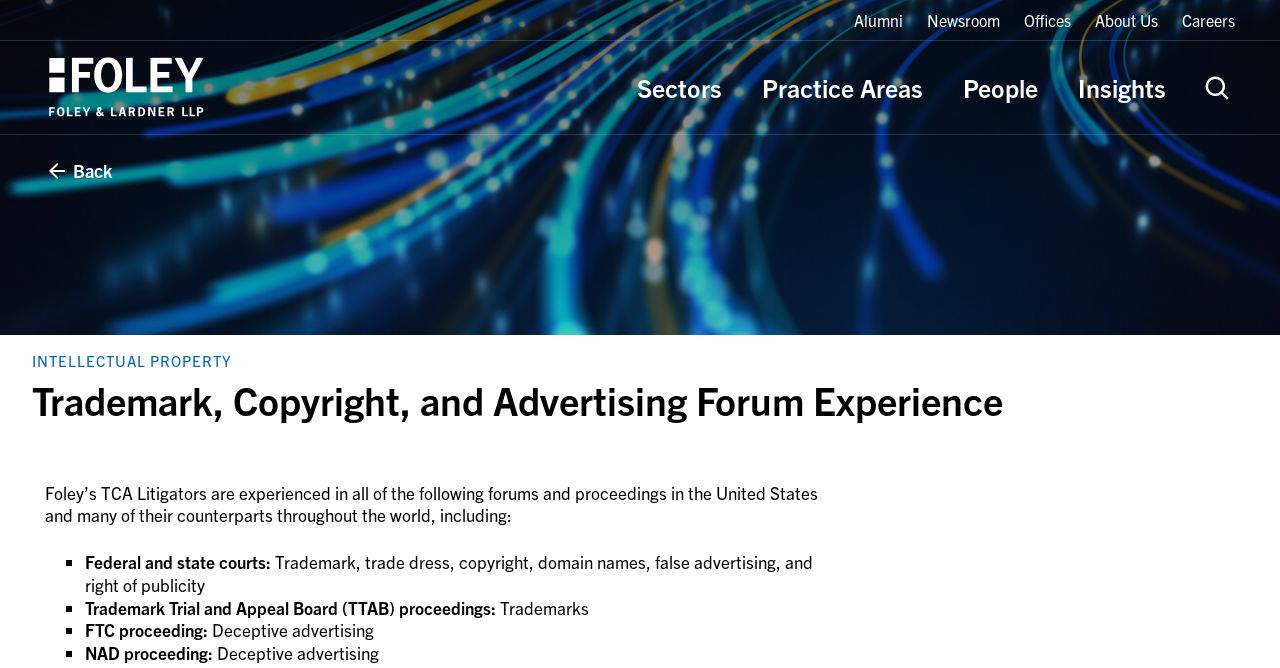Pinpoint the bounding box coordinates of the area that should be clicked to complete the following instruction: "Click on the Foley and Lardner Logo". The coordinates must be given as four float numbers between 0 and 1, i.e., [left, top, right, bottom].

[0.035, 0.086, 0.162, 0.176]